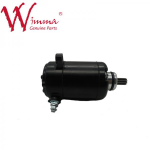What is the shape of the starter motor?
Using the details shown in the screenshot, provide a comprehensive answer to the question.

The shape of the starter motor can be determined by examining its appearance from a slightly angled view, which reveals its cylindrical shape.